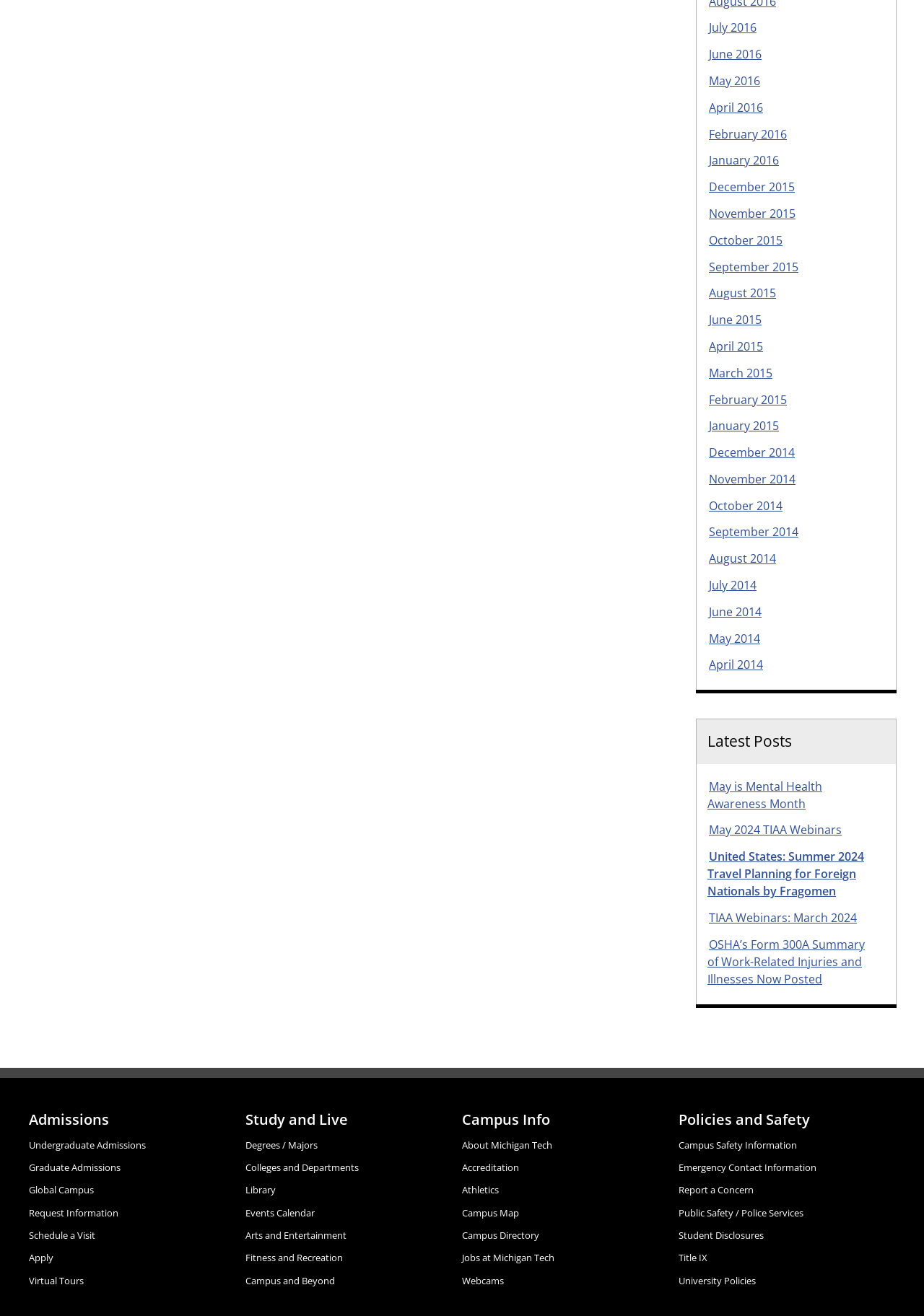Please specify the bounding box coordinates of the element that should be clicked to execute the given instruction: 'View degrees and majors'. Ensure the coordinates are four float numbers between 0 and 1, expressed as [left, top, right, bottom].

[0.266, 0.865, 0.344, 0.875]